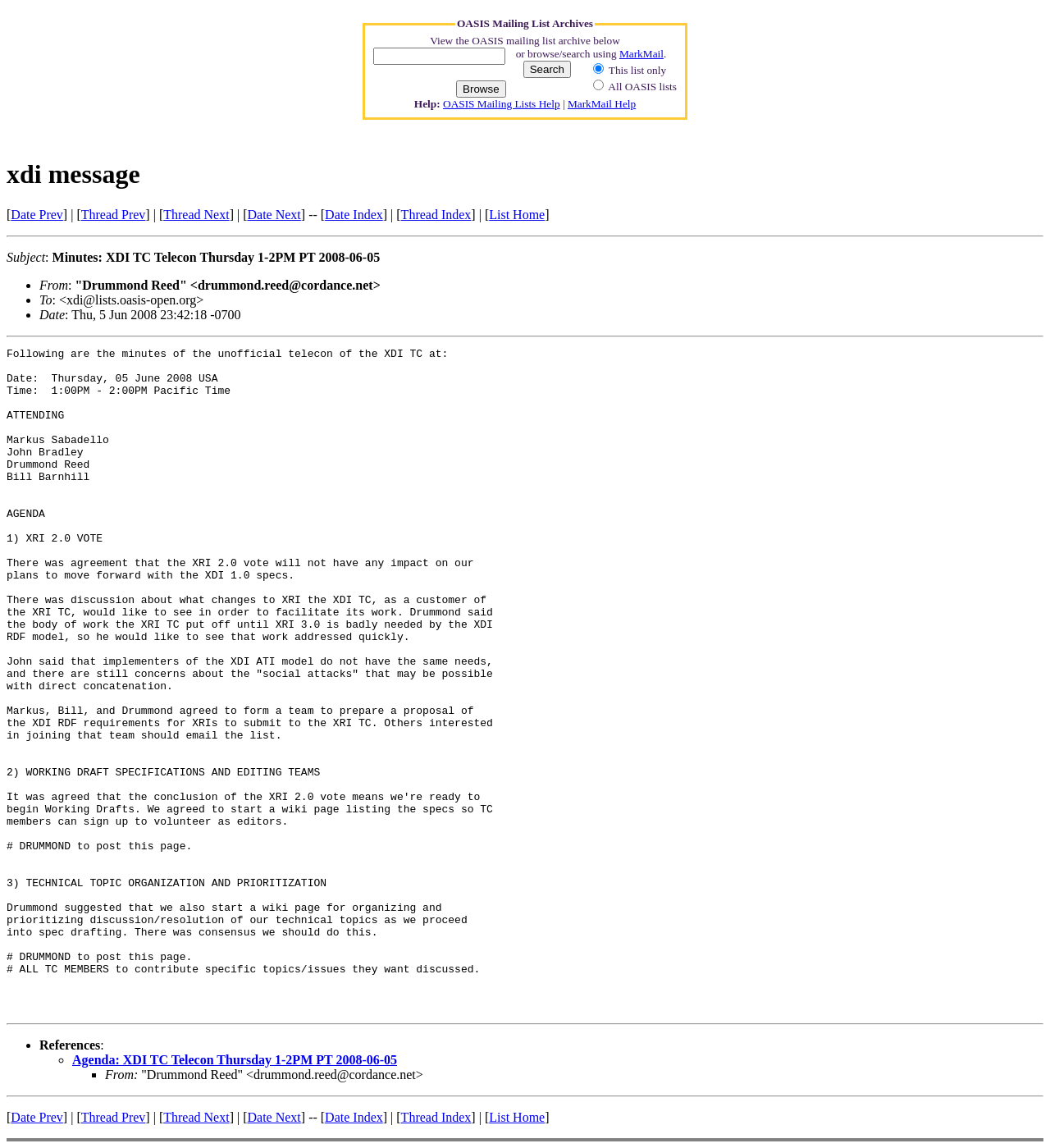What is the next step after the XRI 2.0 vote?
Provide a detailed answer to the question, using the image to inform your response.

I found the next step after the XRI 2.0 vote by reading the text content of the webpage, which mentions that the conclusion of the XRI 2.0 vote means they are ready to begin Working Drafts.